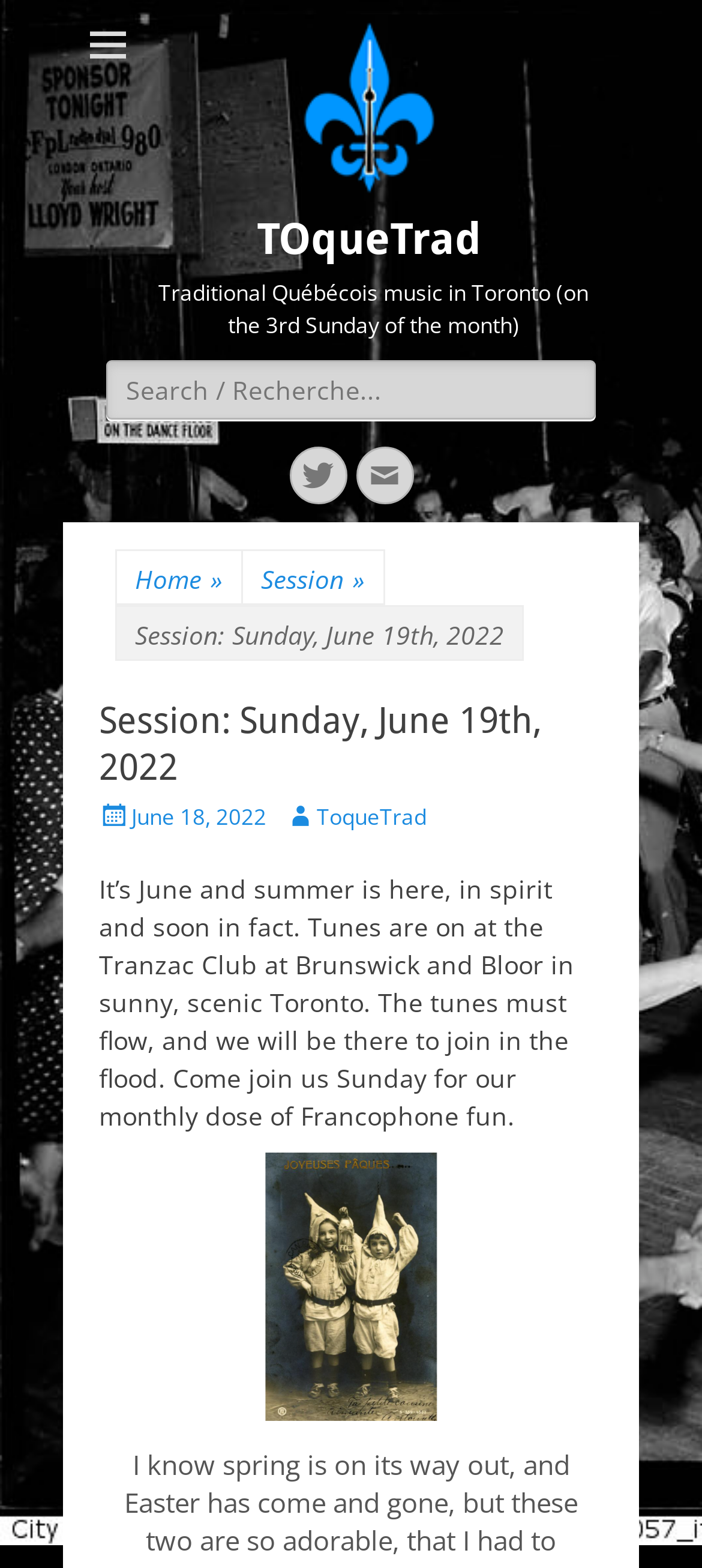For the following element description, predict the bounding box coordinates in the format (top-left x, top-left y, bottom-right x, bottom-right y). All values should be floating point numbers between 0 and 1. Description: Email

[0.506, 0.285, 0.588, 0.322]